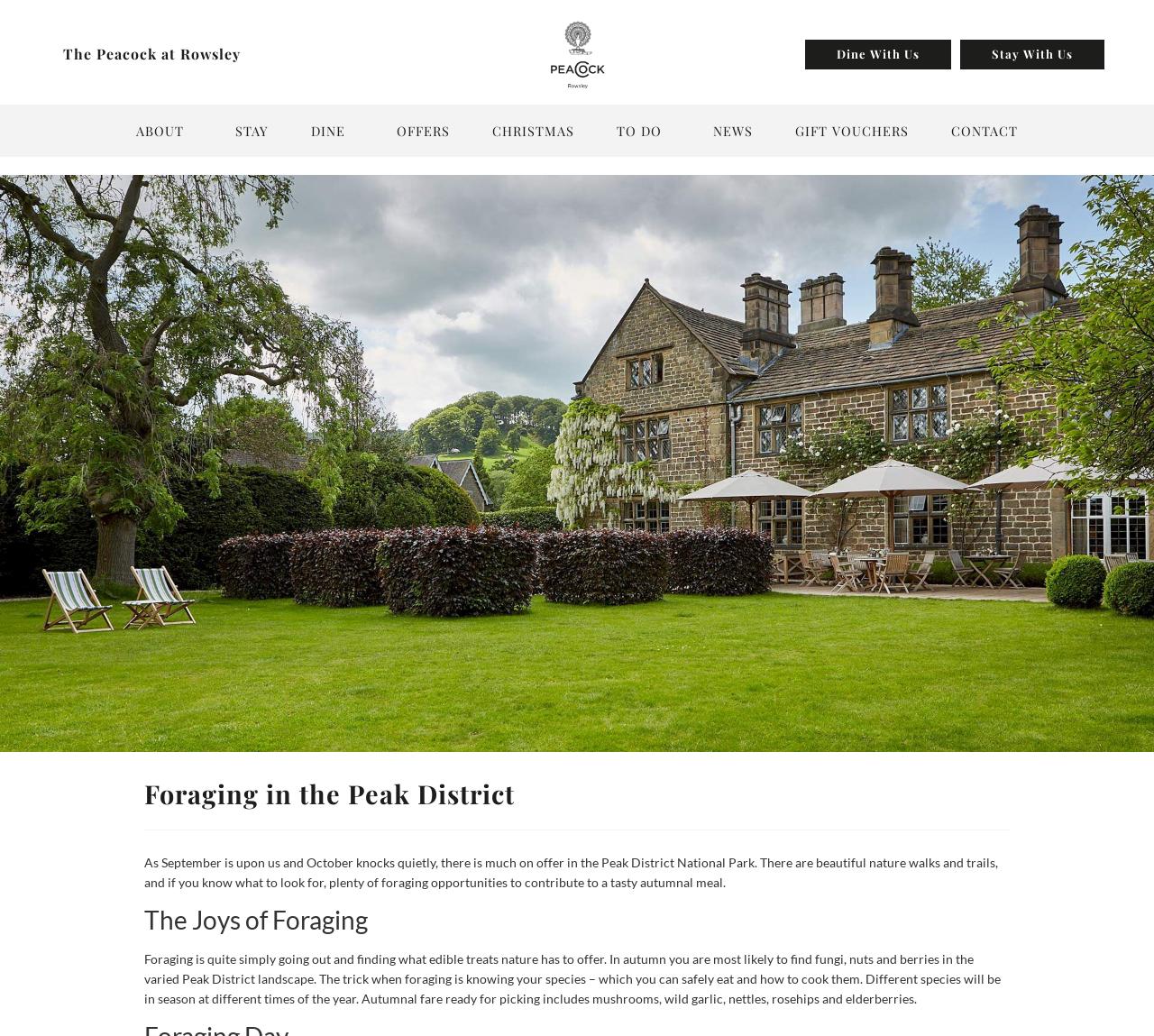Please identify the bounding box coordinates of the clickable region that I should interact with to perform the following instruction: "Click on 'Dine With Us'". The coordinates should be expressed as four float numbers between 0 and 1, i.e., [left, top, right, bottom].

[0.698, 0.038, 0.824, 0.067]